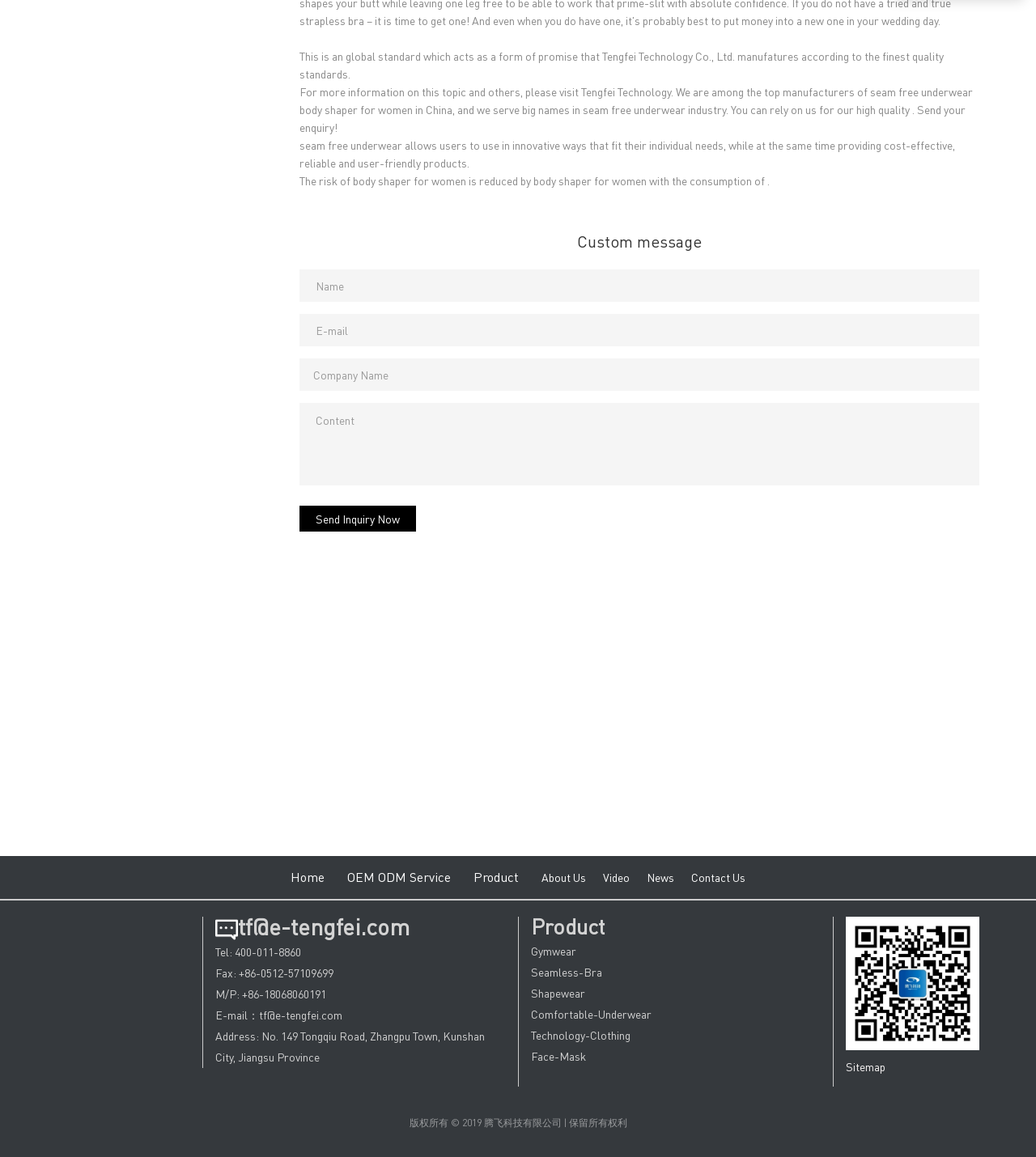Show me the bounding box coordinates of the clickable region to achieve the task as per the instruction: "View products".

[0.512, 0.799, 0.584, 0.809]